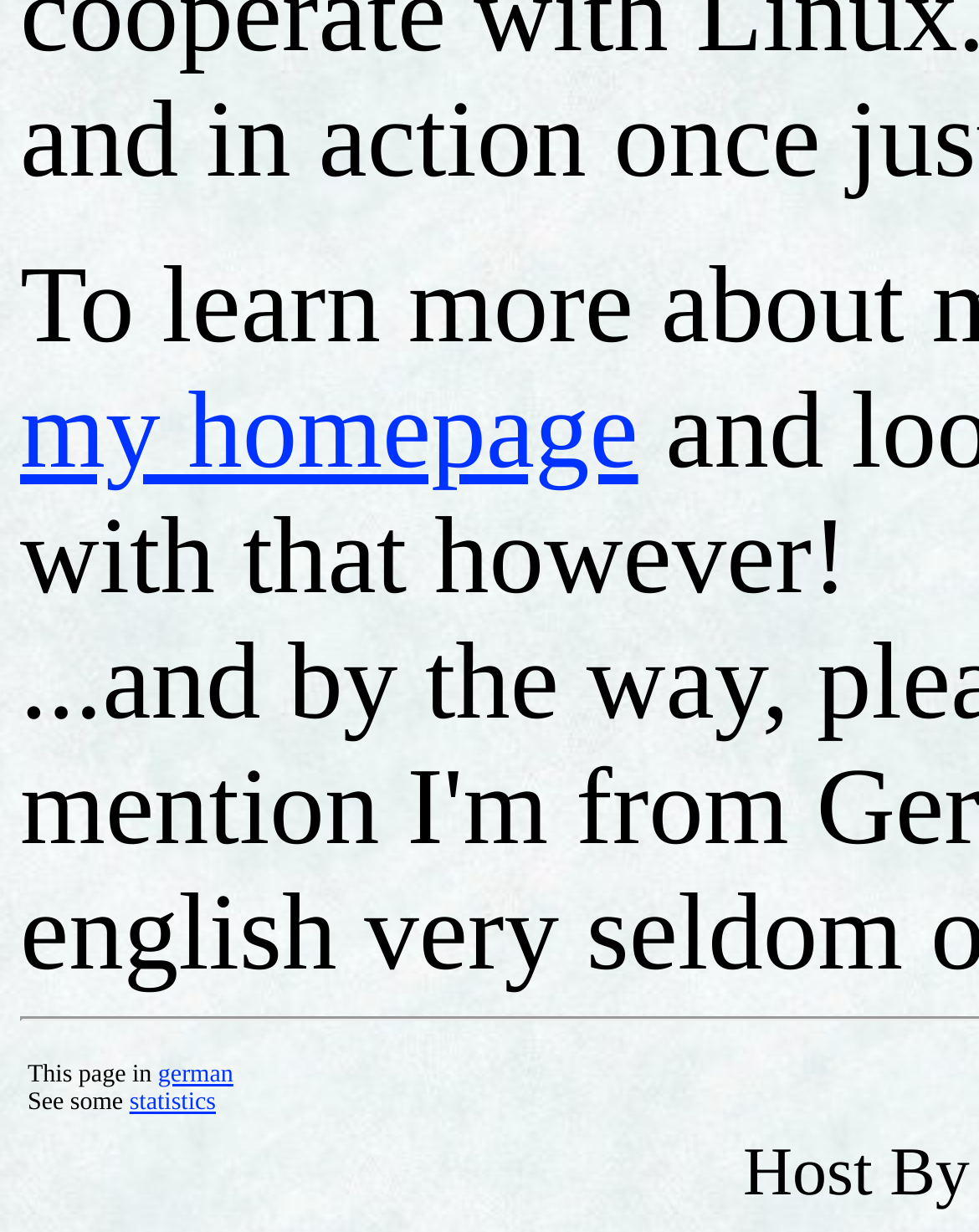Predict the bounding box of the UI element based on this description: "my homepage".

[0.021, 0.301, 0.652, 0.399]